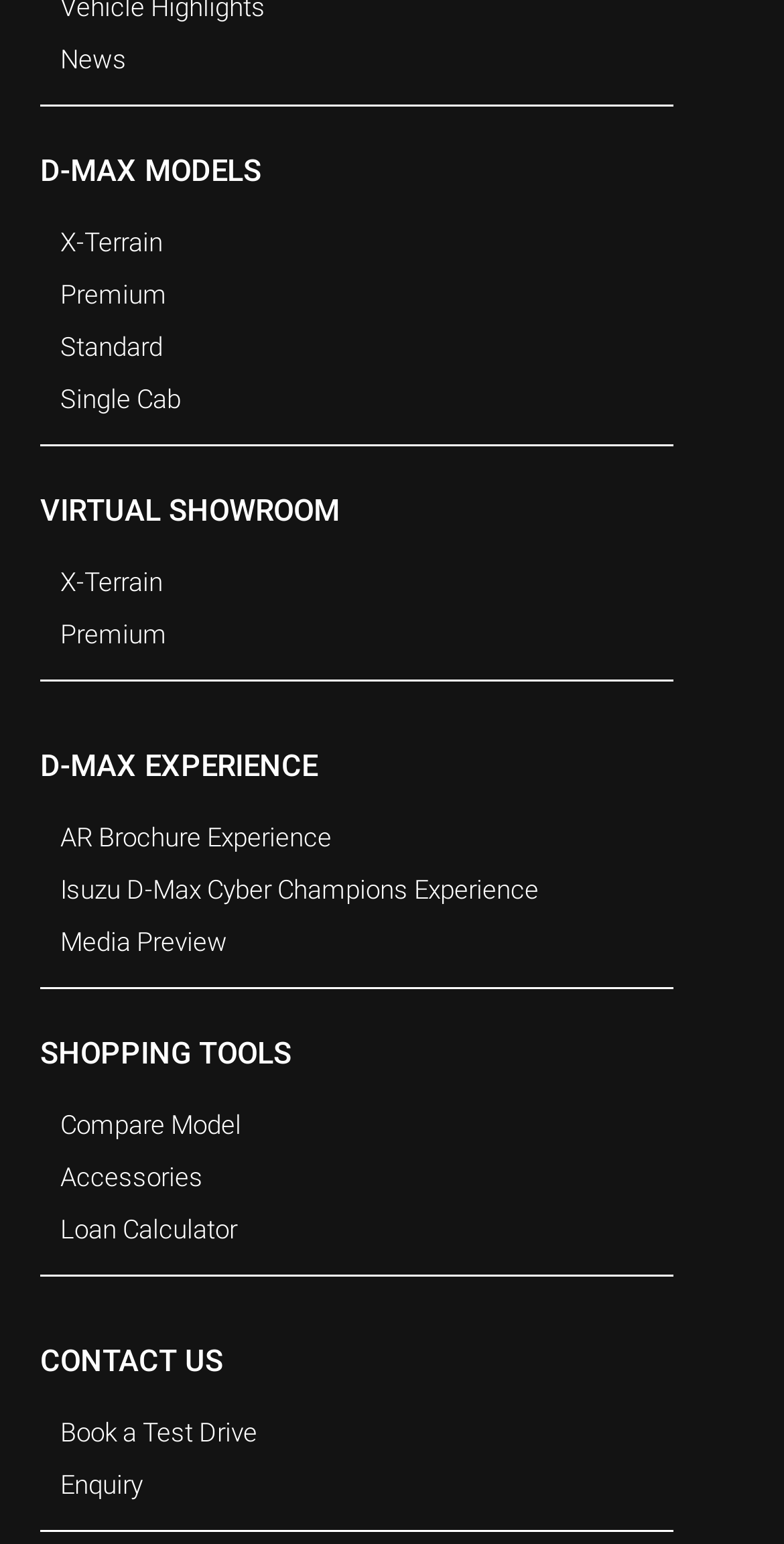What is the last shopping tool listed?
Kindly answer the question with as much detail as you can.

Under the 'SHOPPING TOOLS' heading, the last link listed is 'Loan Calculator', which suggests that it is the last shopping tool available.